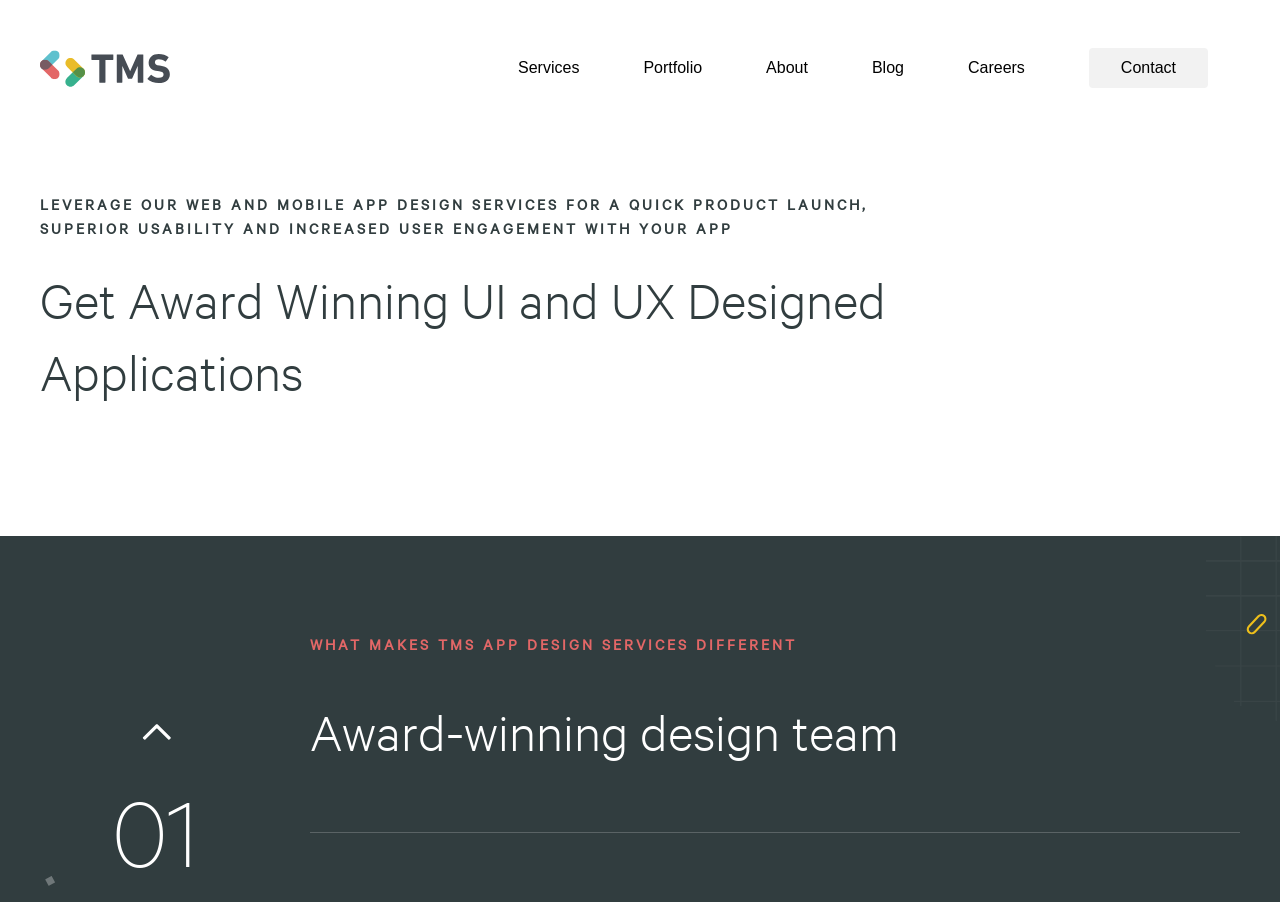What is the company's design service award-winning for?
Using the visual information, respond with a single word or phrase.

UI and UX design